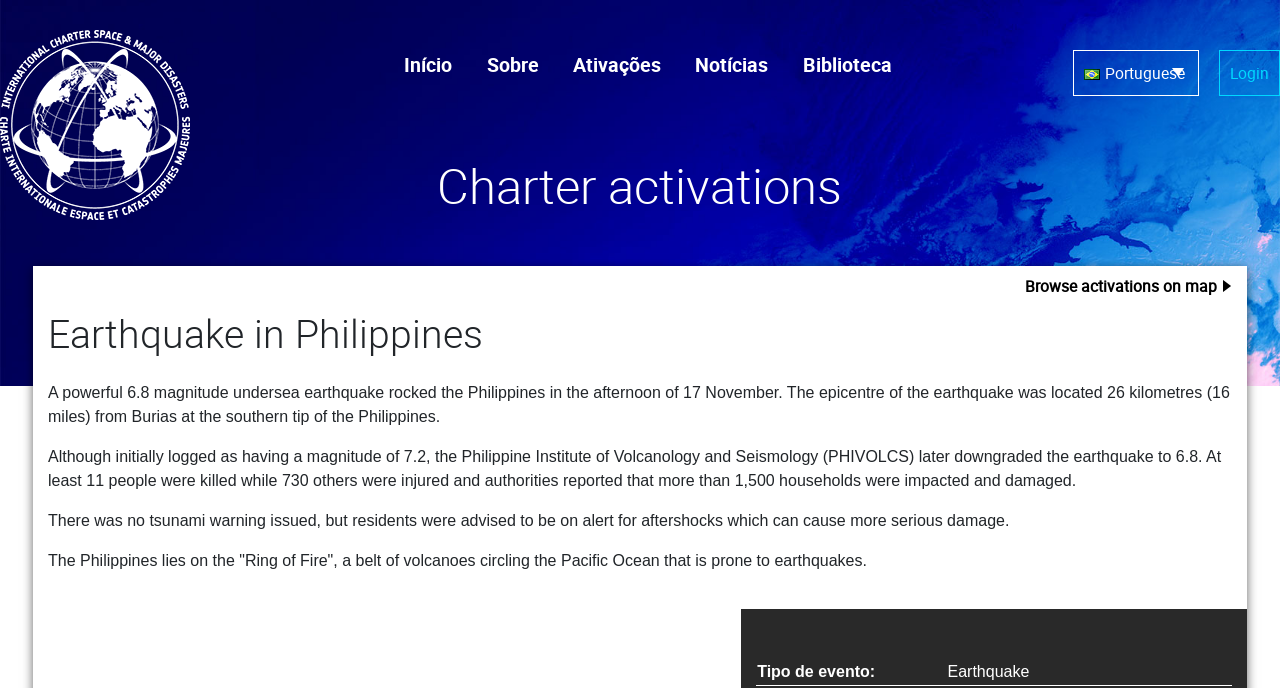Determine the bounding box coordinates of the clickable region to carry out the instruction: "Click the 'Browse activations on map' link".

[0.801, 0.398, 0.951, 0.433]